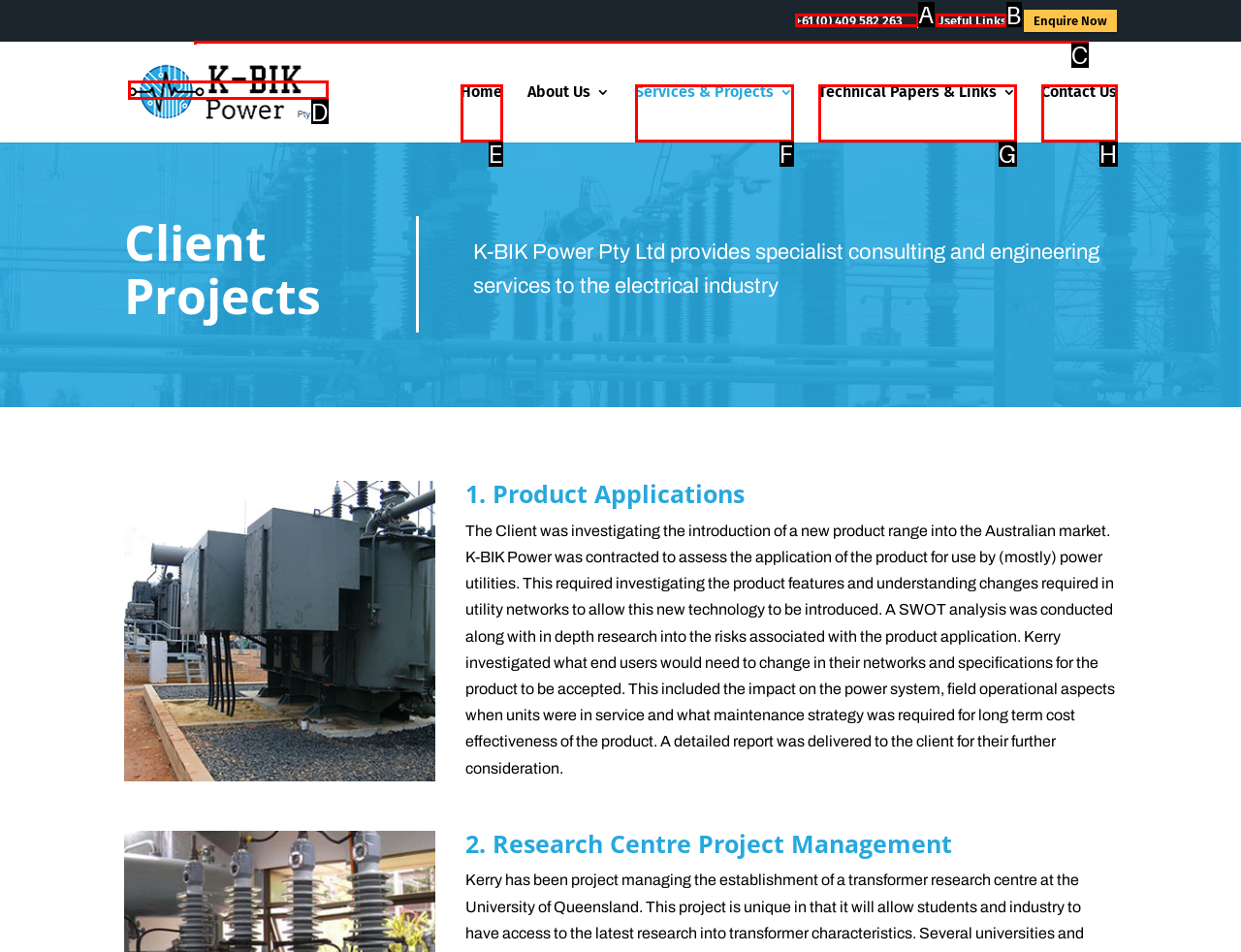Select the letter of the UI element you need to click to complete this task: Click on the 'Home' link.

None